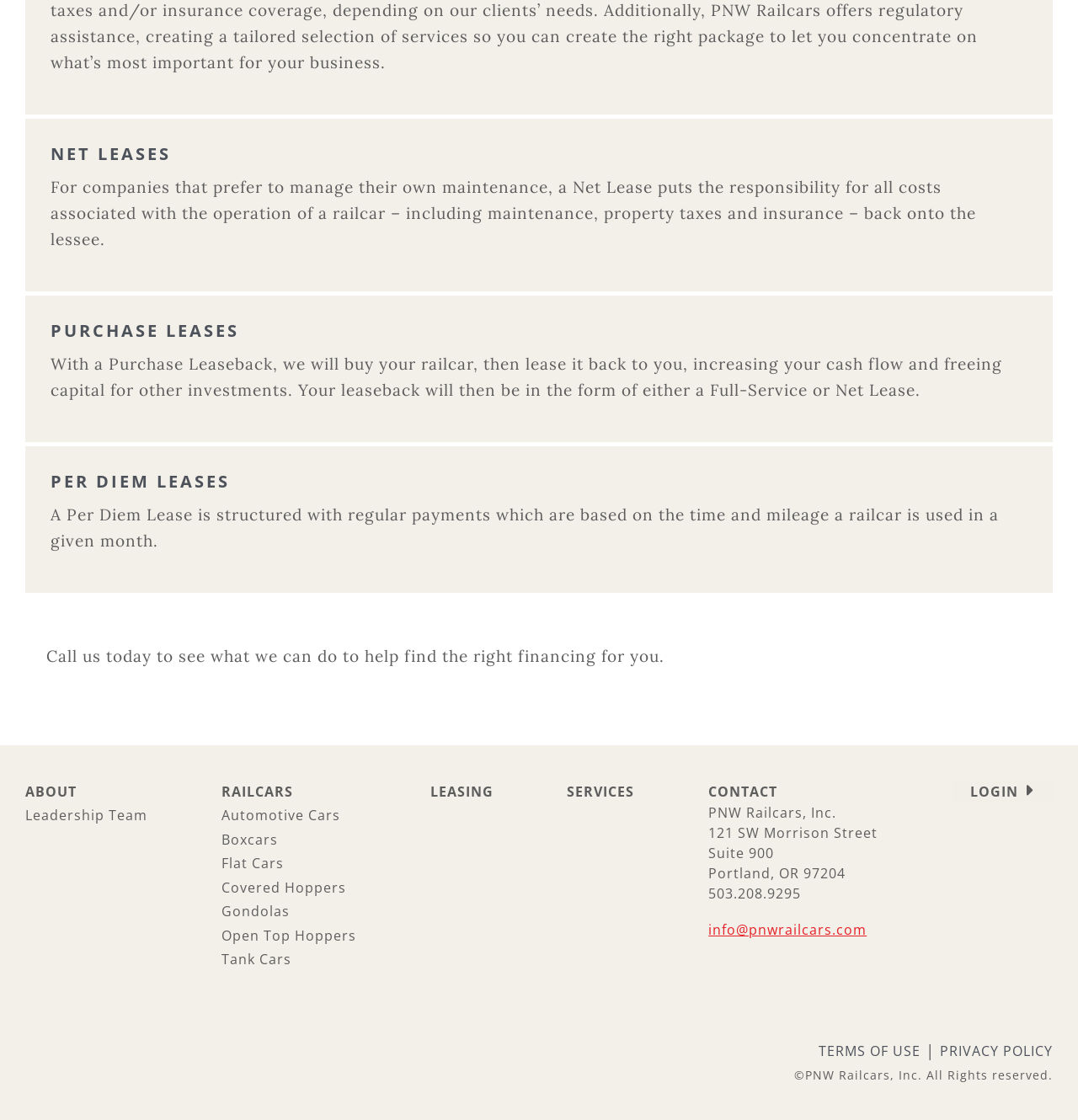Identify the bounding box coordinates of the section that should be clicked to achieve the task described: "LOGIN to the system".

[0.883, 0.695, 0.977, 0.721]